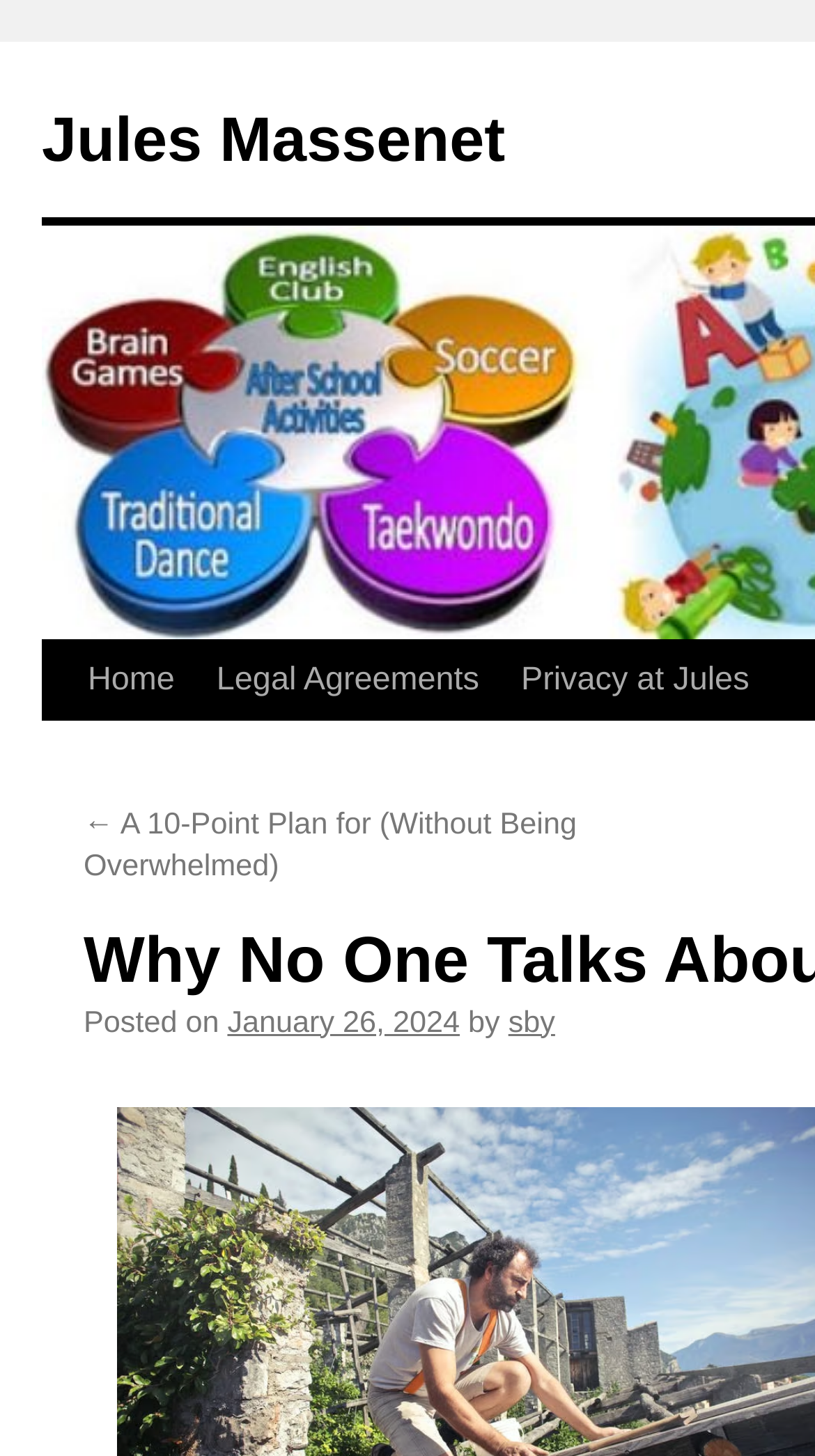Please provide a short answer using a single word or phrase for the question:
What is the author of the post?

Jules